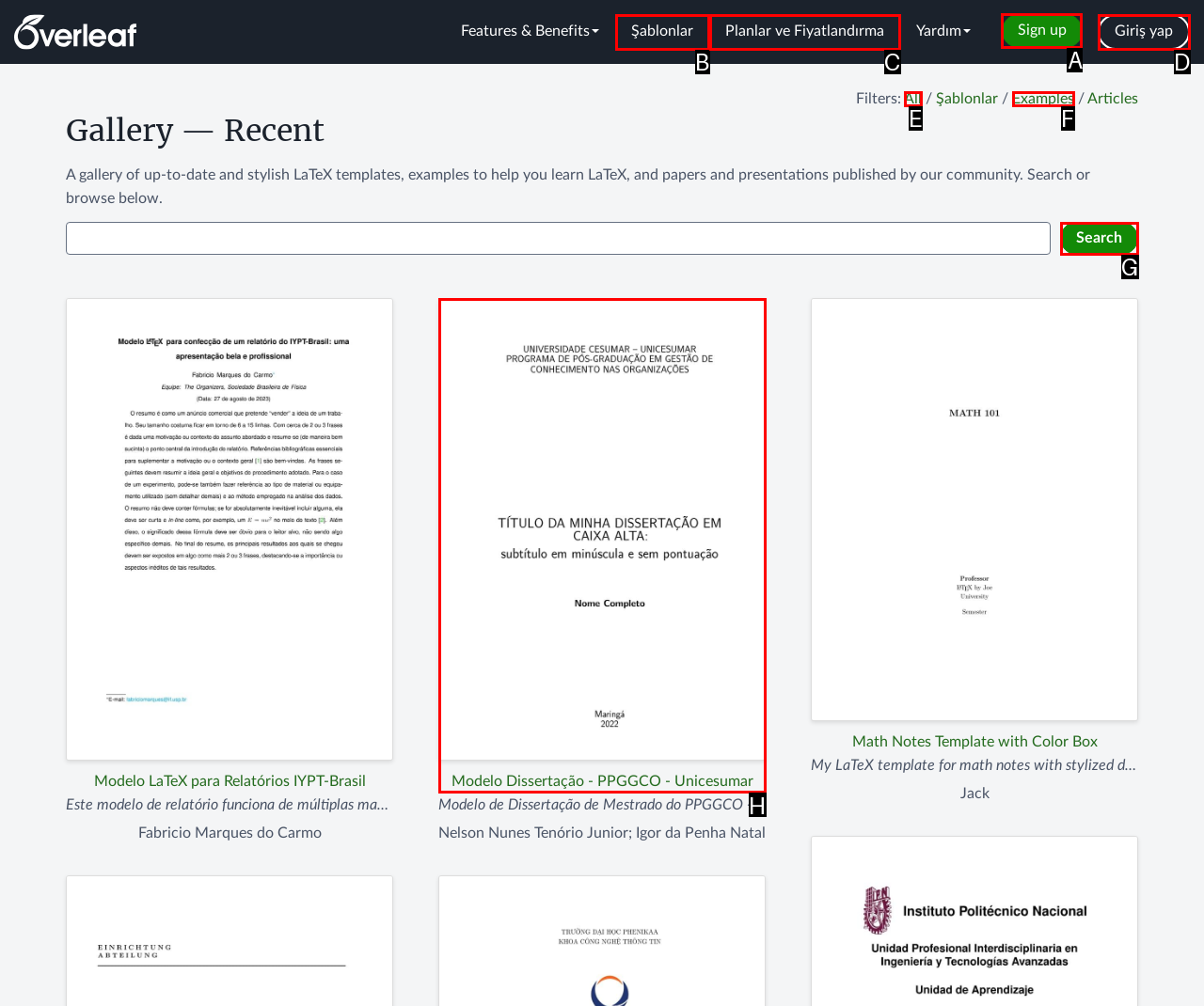For the instruction: Sign up for an account, which HTML element should be clicked?
Respond with the letter of the appropriate option from the choices given.

A